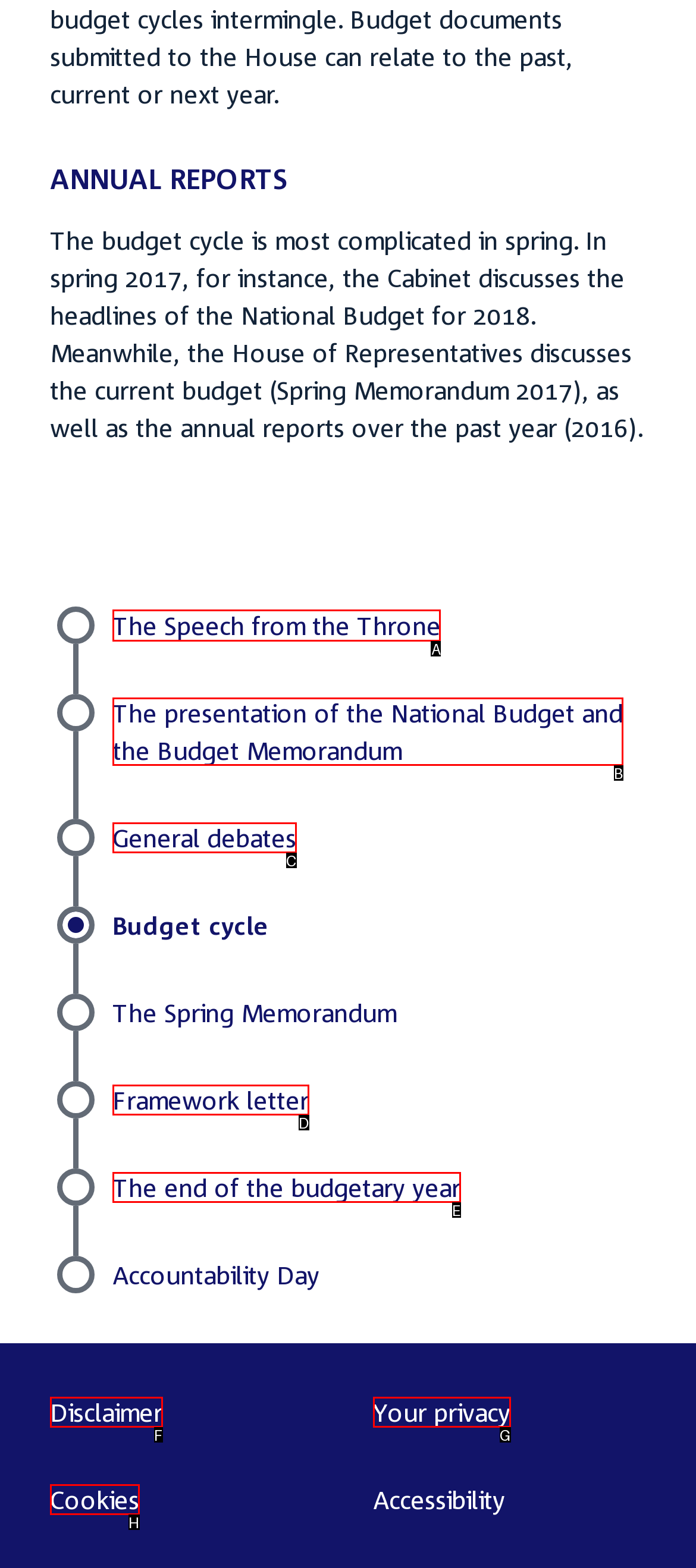Determine which HTML element I should select to execute the task: View the Speech from the Throne
Reply with the corresponding option's letter from the given choices directly.

A